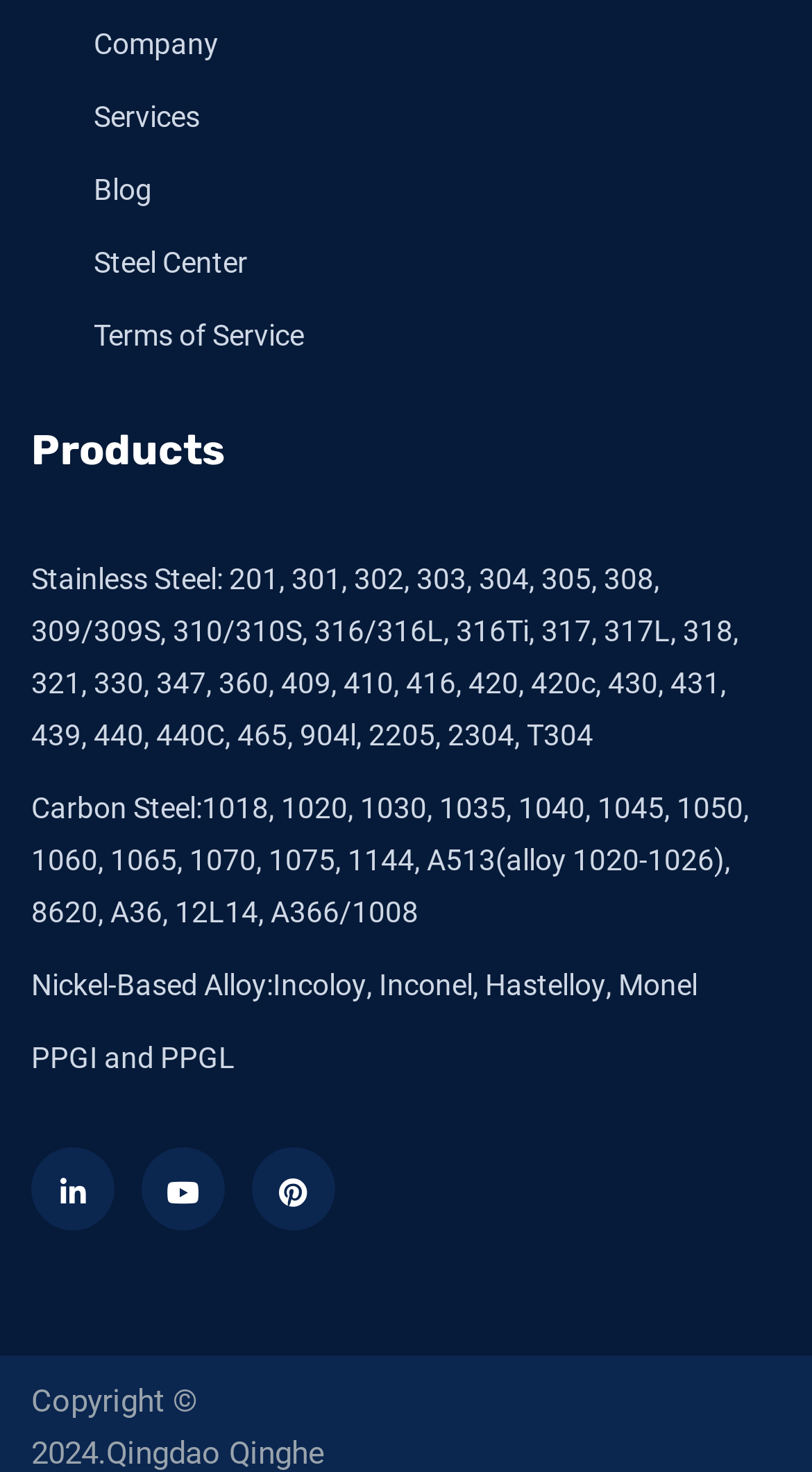Using details from the image, please answer the following question comprehensively:
How many types of stainless steel are listed?

By counting the number of links under the 'Stainless Steel' category, I found that there are 18 types of stainless steel listed, including 201, 301, 302, and so on.